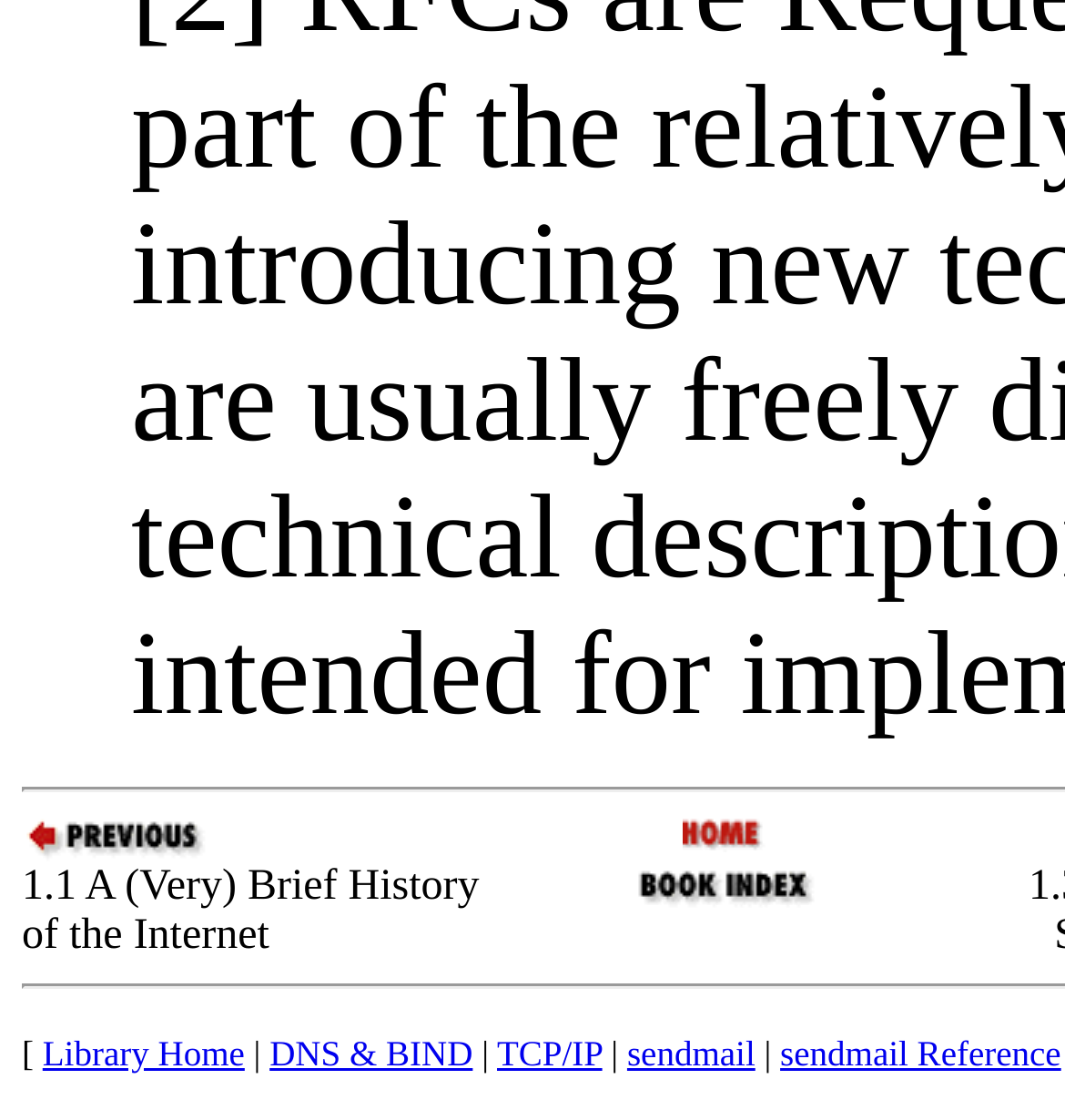Answer briefly with one word or phrase:
What is the text of the first static text element in the bottom row?

[